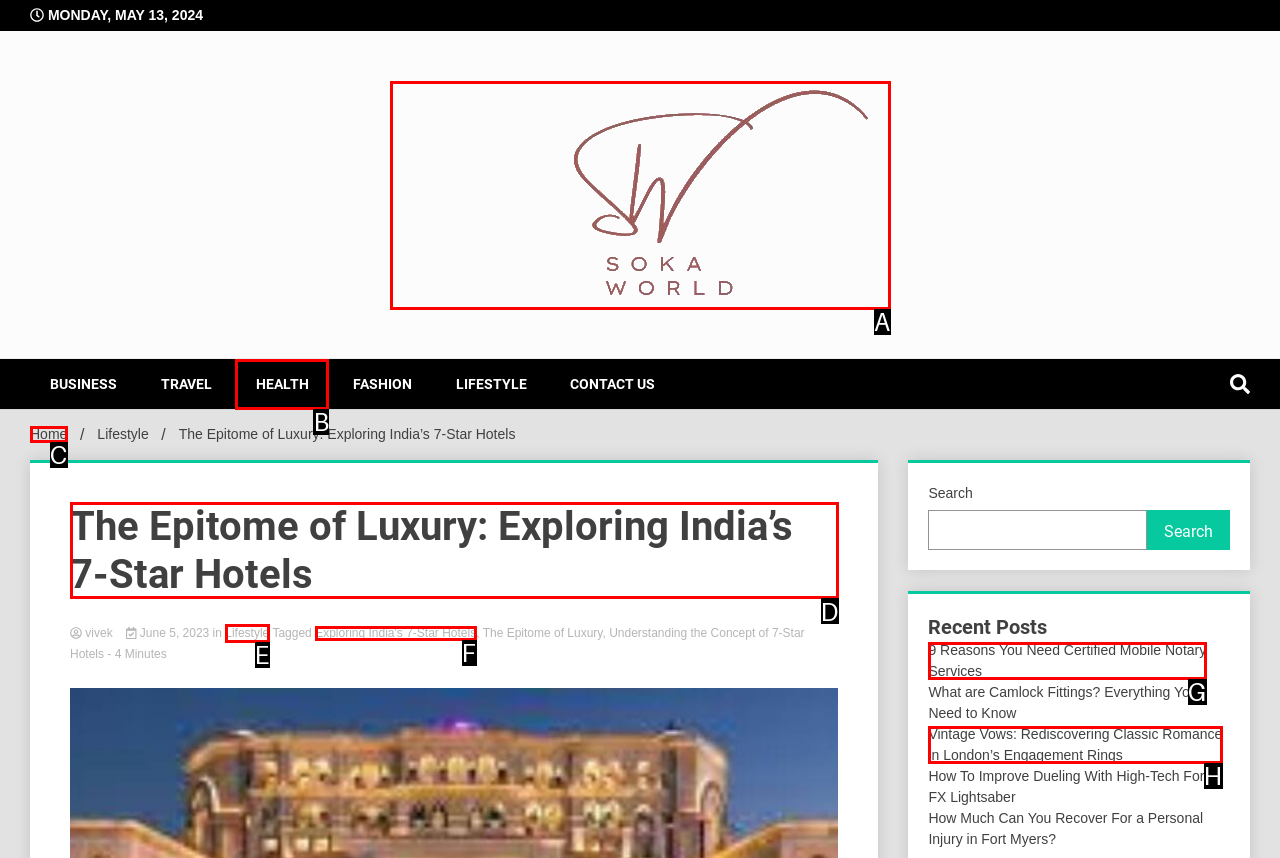Point out which UI element to click to complete this task: Read the article about 7-star hotels
Answer with the letter corresponding to the right option from the available choices.

D